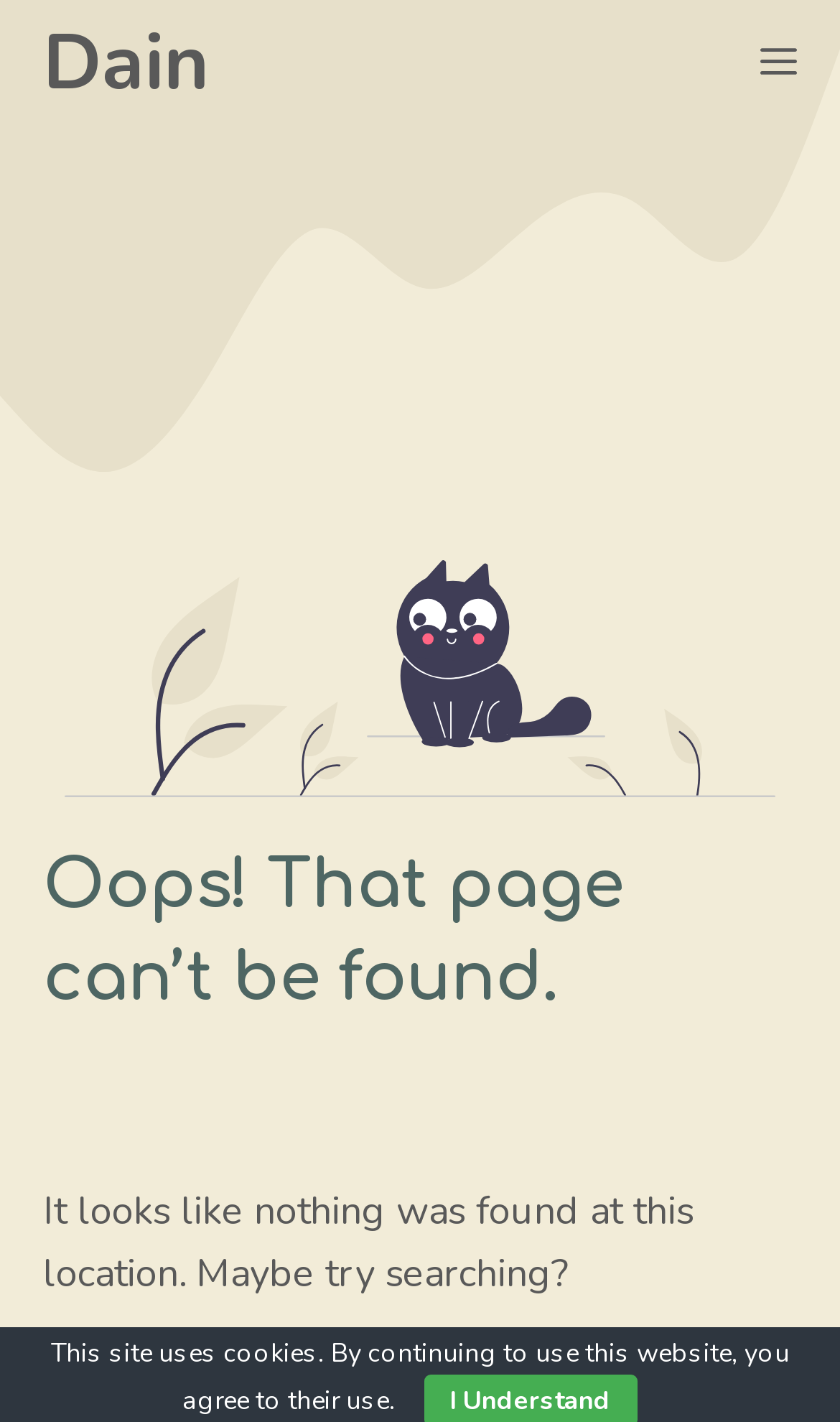Describe all significant elements and features of the webpage.

The webpage displays a "Page not found" error message. At the top left, there is a link to "Dain". Next to it, on the top right, is a "Menu" button that can be expanded to access the mobile menu. 

Below the top section, a large figure takes up most of the width of the page, spanning from the left to the right. 

Inside the figure, there is a header section that contains a prominent heading stating "Oops! That page can’t be found." This heading is centered and takes up most of the width of the figure. 

Below the heading, there is a paragraph of text that suggests searching for the content, as nothing was found at the current location. 

At the very bottom of the page, there is a small notice that informs users about the site's use of cookies and their agreement to it by continuing to use the website.